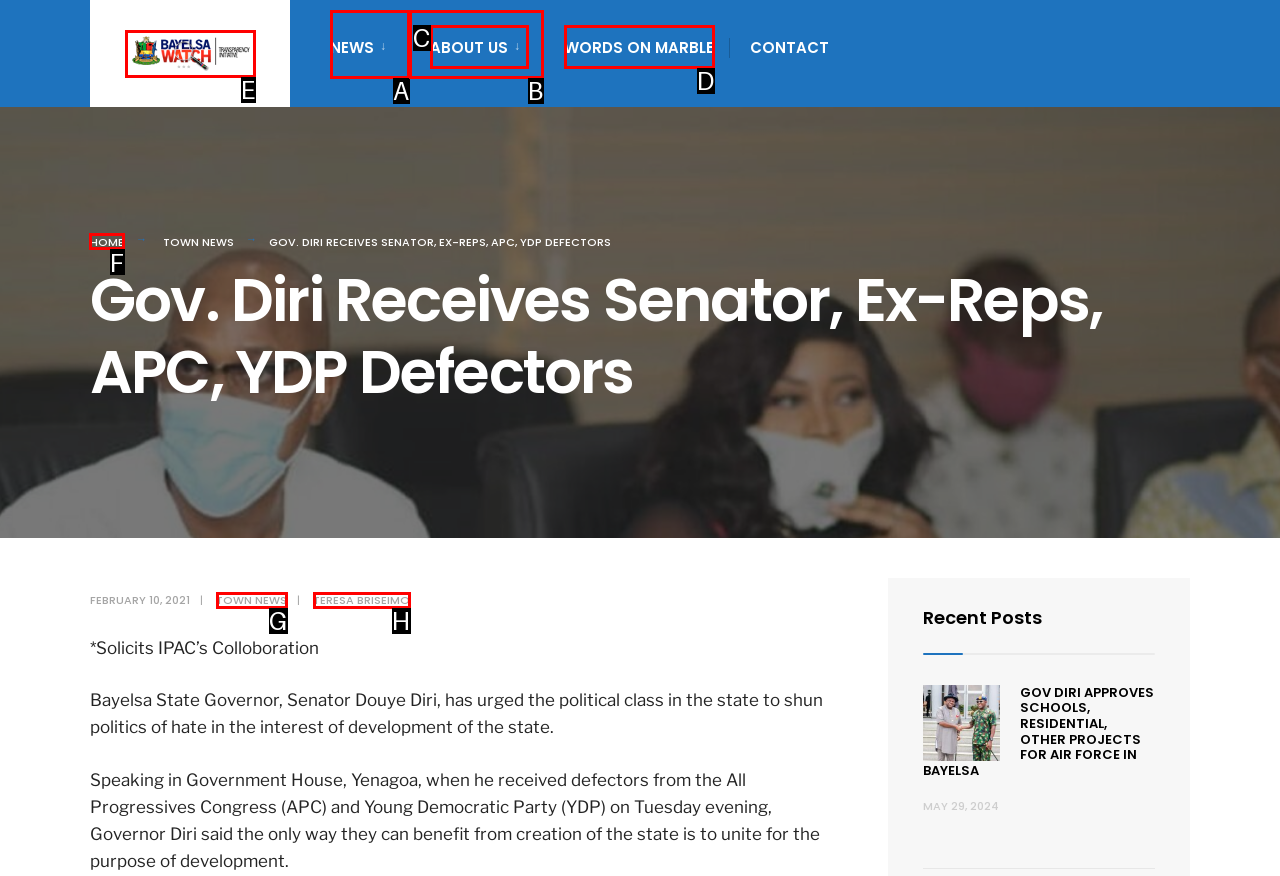What option should you select to complete this task: Click on the 'HOME' link? Indicate your answer by providing the letter only.

F